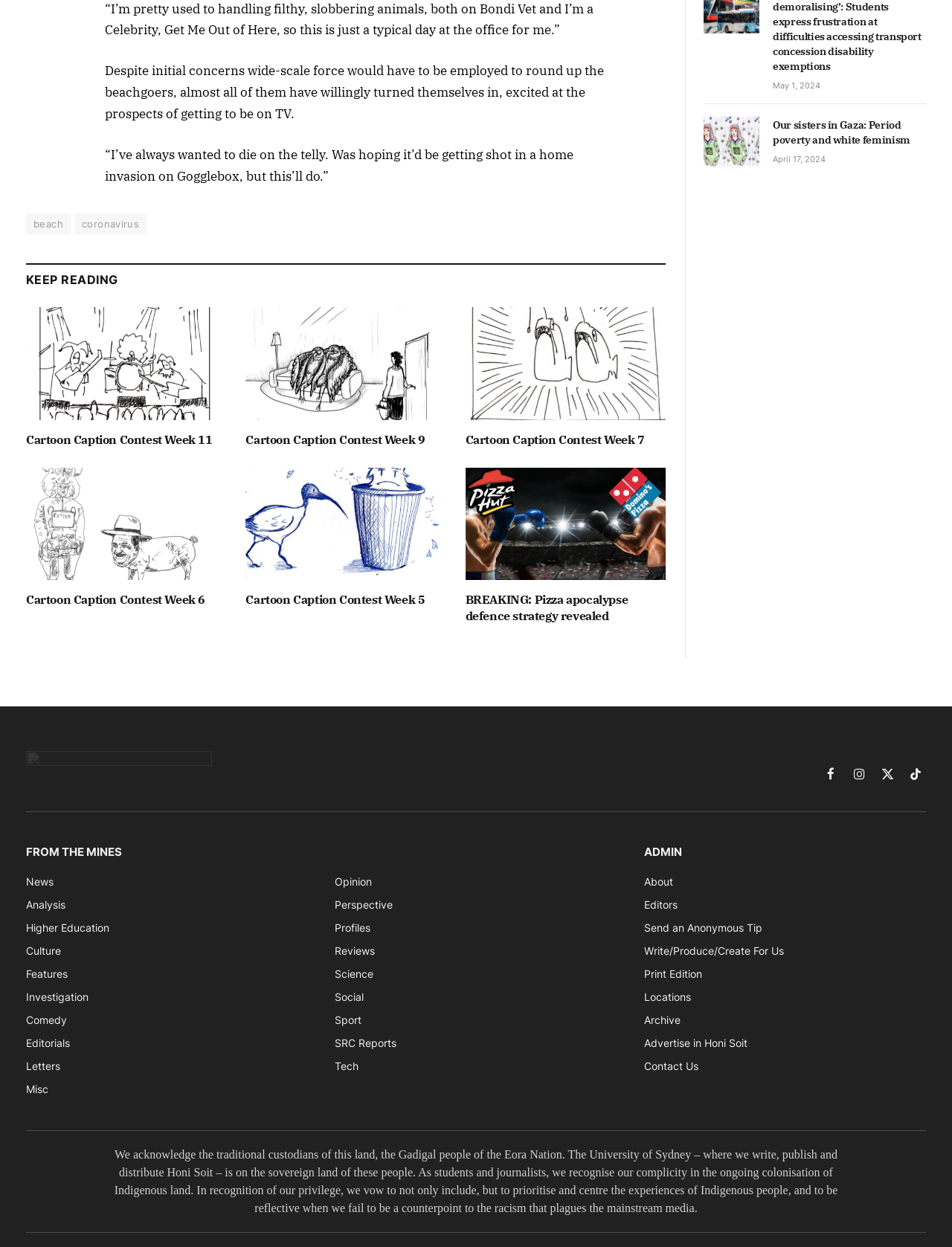Using the image as a reference, answer the following question in as much detail as possible:
What is the name of the nation whose traditional custodians are acknowledged by Honi Soit?

At the bottom of the webpage, there is a statement acknowledging the traditional custodians of the land, specifically the Gadigal people of the Eora Nation.